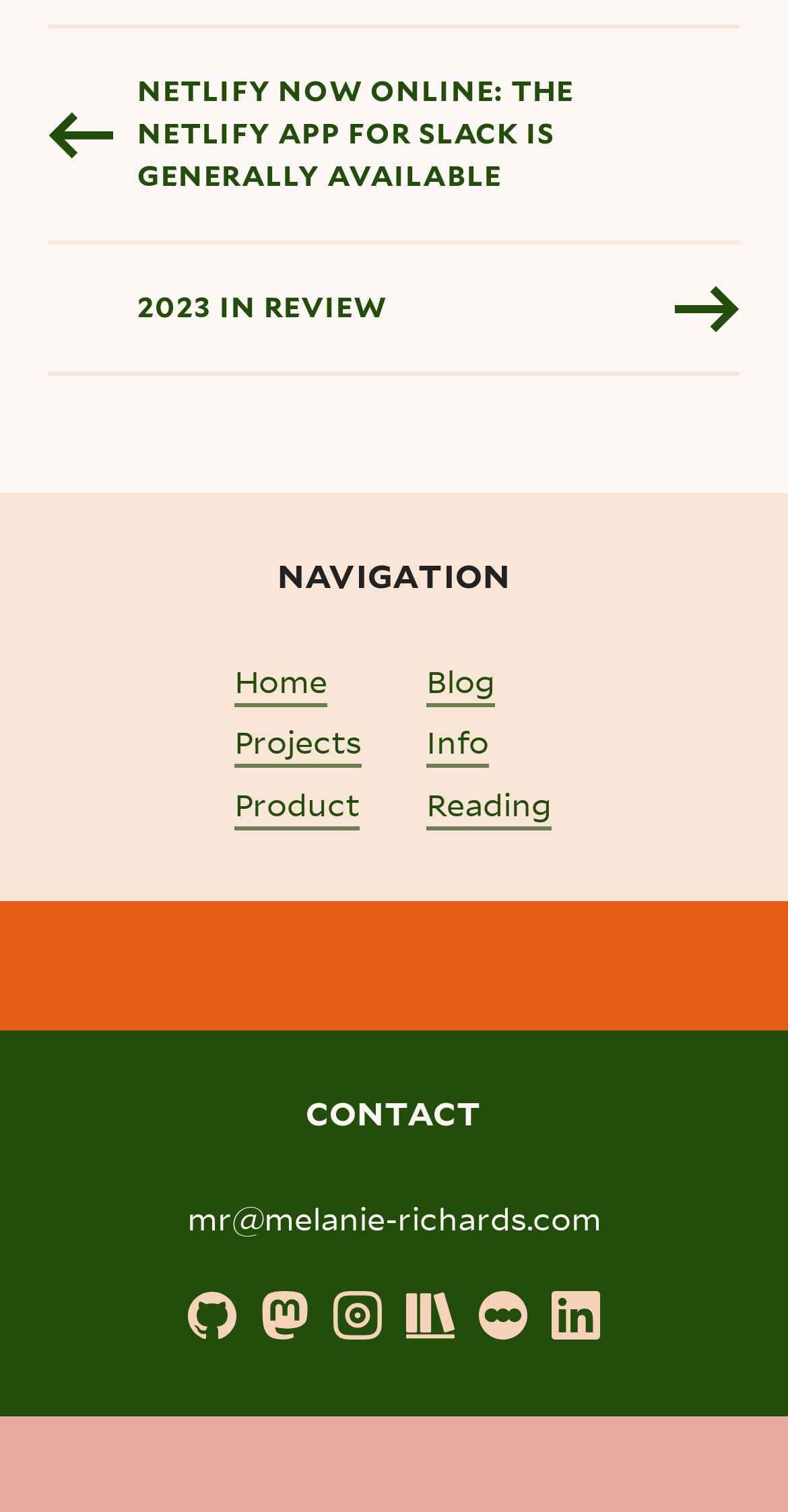What is the last social media link in the CONTACT section?
Look at the image and respond to the question as thoroughly as possible.

I found the social media links in the CONTACT section and the last one is 'LinkedIn', which is located at the bottom right of the section.